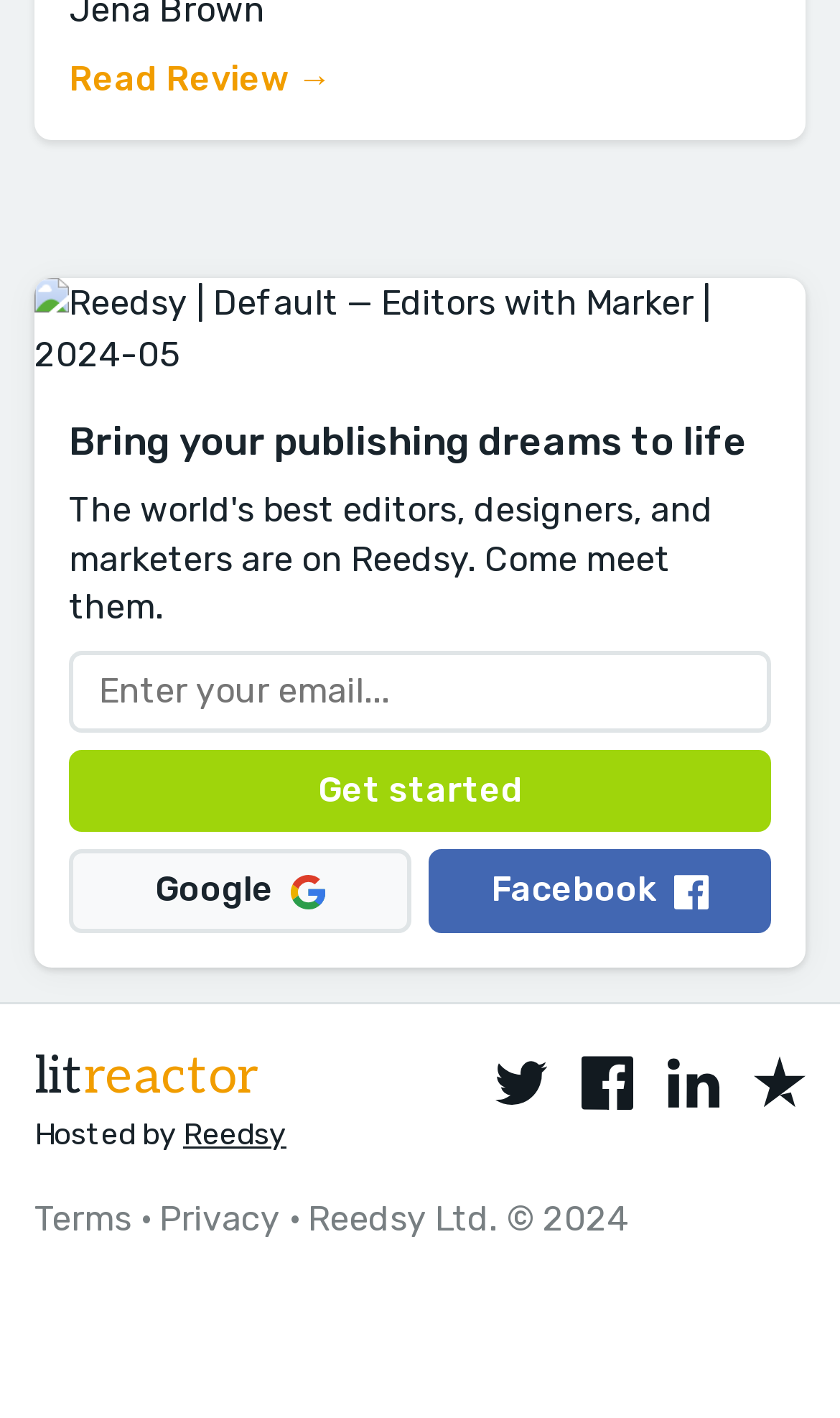Determine the coordinates of the bounding box that should be clicked to complete the instruction: "Enter email address in the input field". The coordinates should be represented by four float numbers between 0 and 1: [left, top, right, bottom].

[0.082, 0.458, 0.918, 0.517]